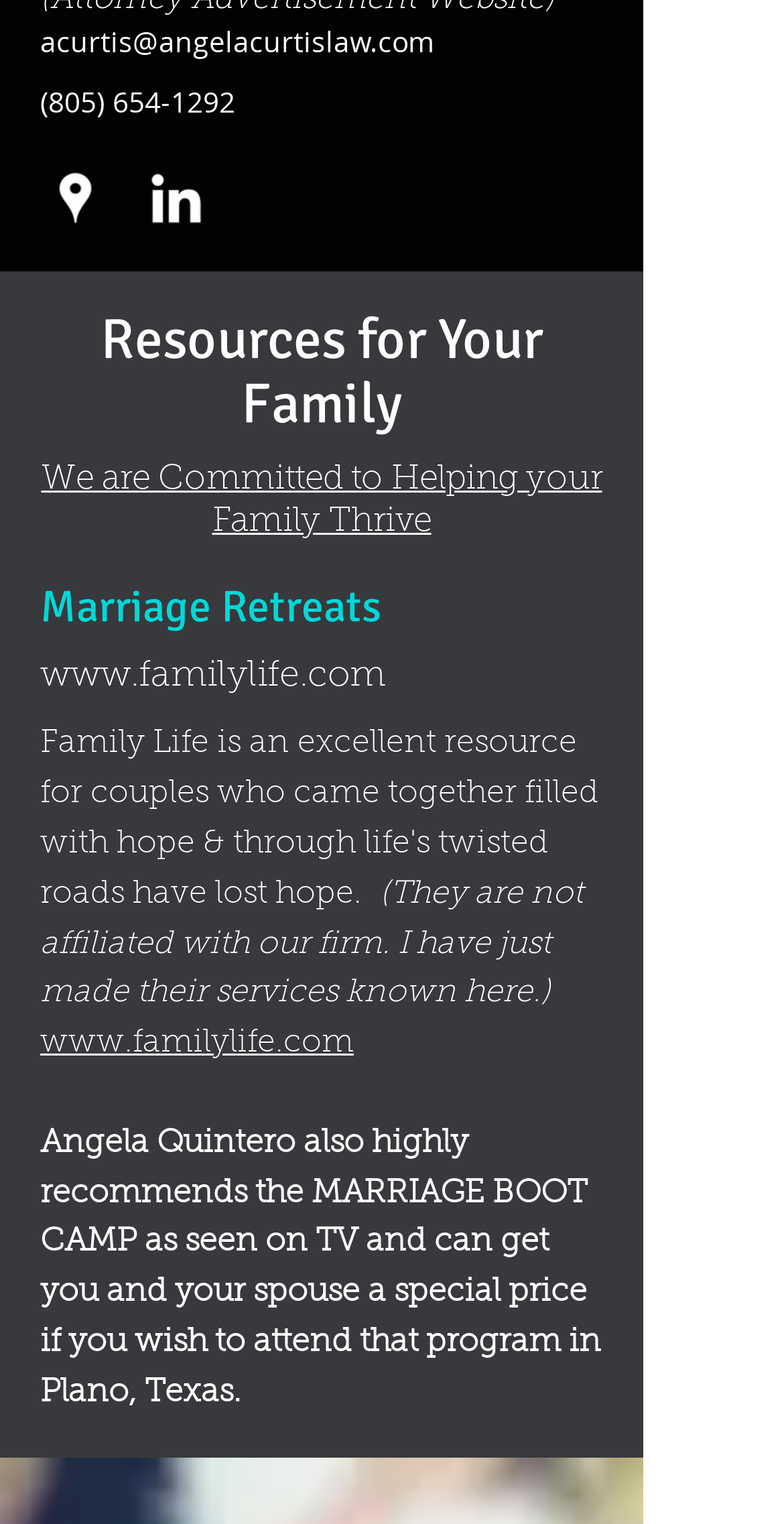Please determine the bounding box coordinates, formatted as (top-left x, top-left y, bottom-right x, bottom-right y), with all values as floating point numbers between 0 and 1. Identify the bounding box of the region described as: www.familylife.com

[0.051, 0.674, 0.451, 0.695]